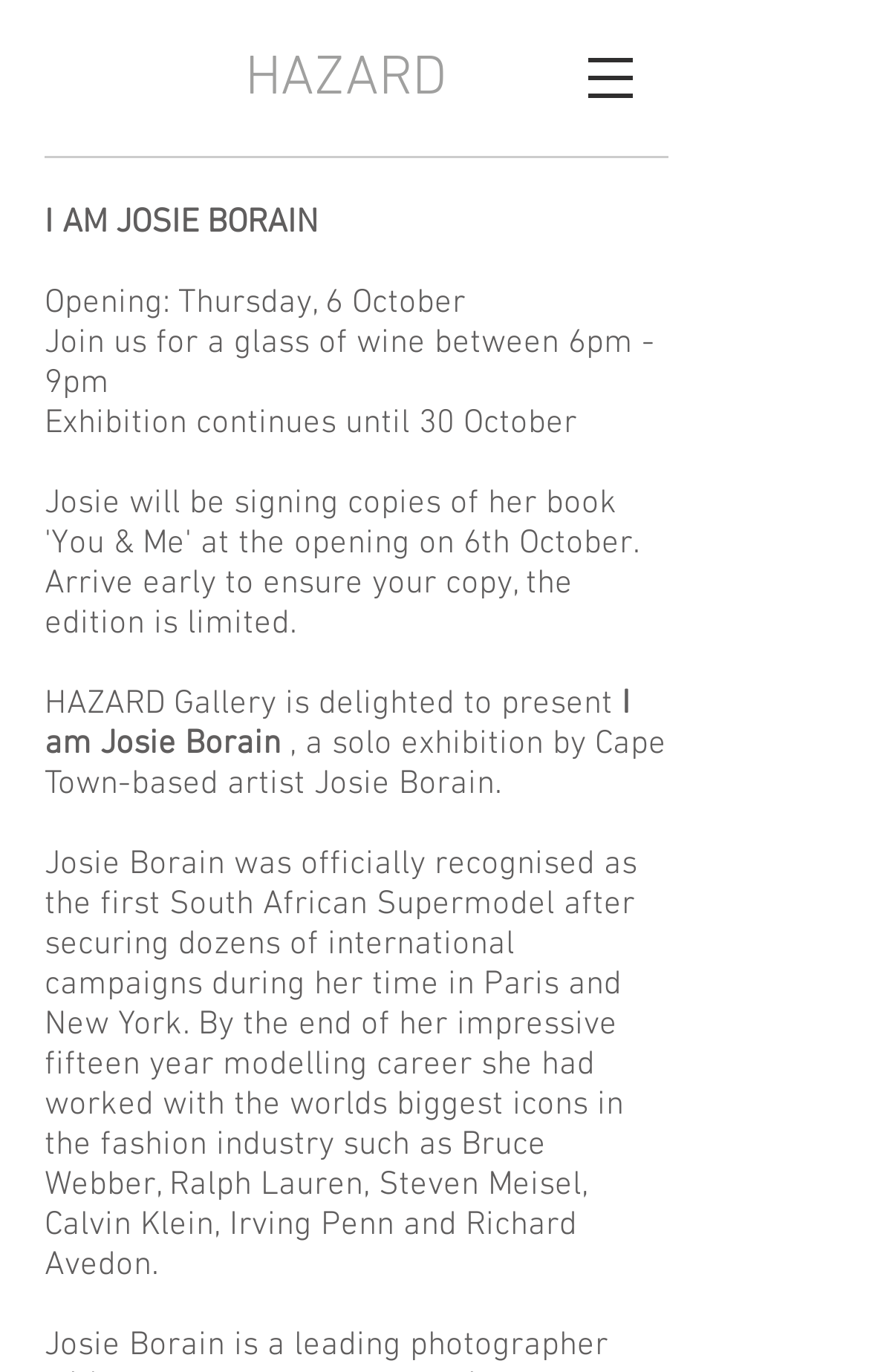Answer this question in one word or a short phrase: What is the name of the gallery?

HAZARD Gallery